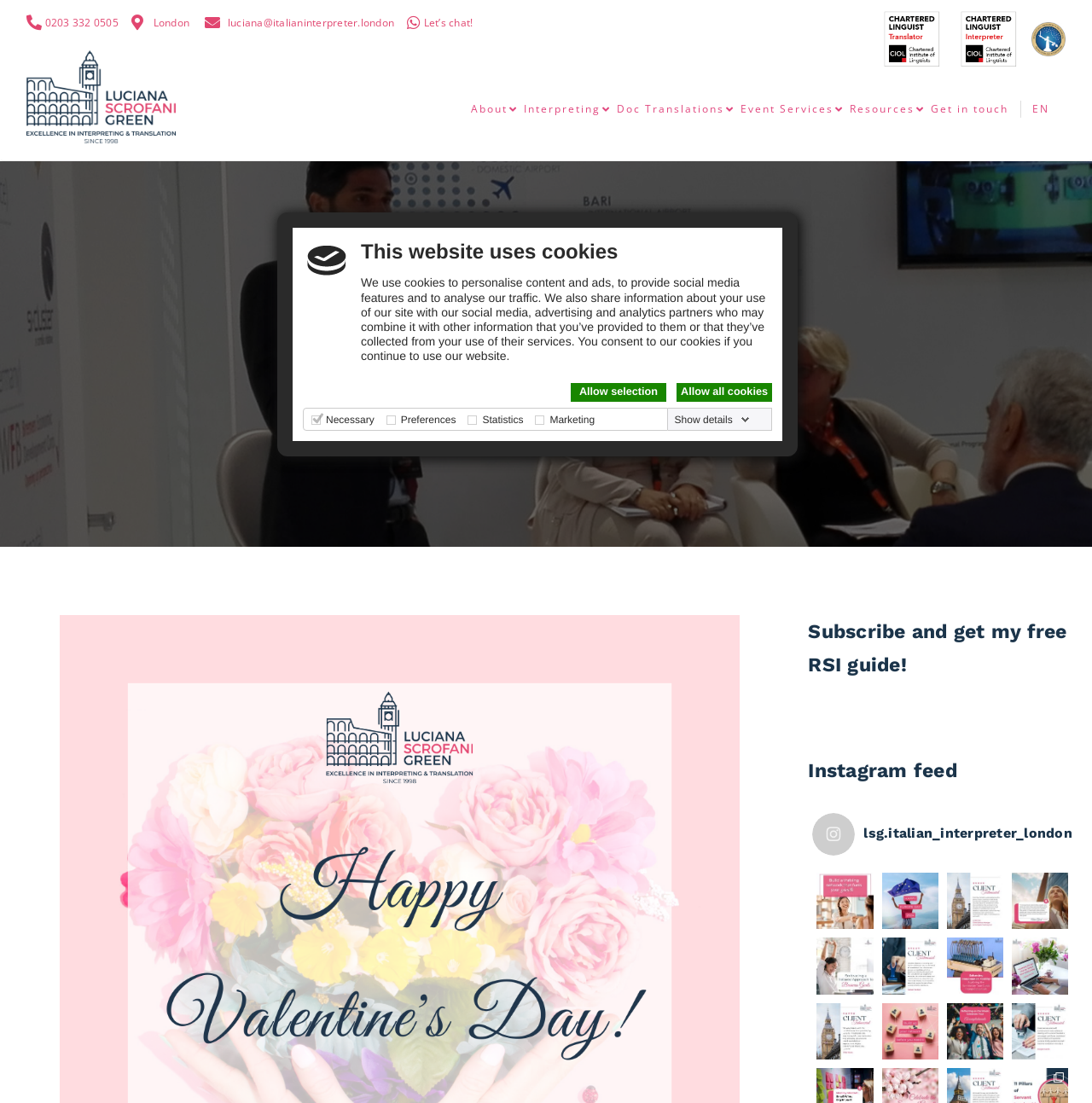Please identify the bounding box coordinates of the element's region that should be clicked to execute the following instruction: "Click the 'Let’s chat!' link". The bounding box coordinates must be four float numbers between 0 and 1, i.e., [left, top, right, bottom].

[0.388, 0.014, 0.433, 0.027]